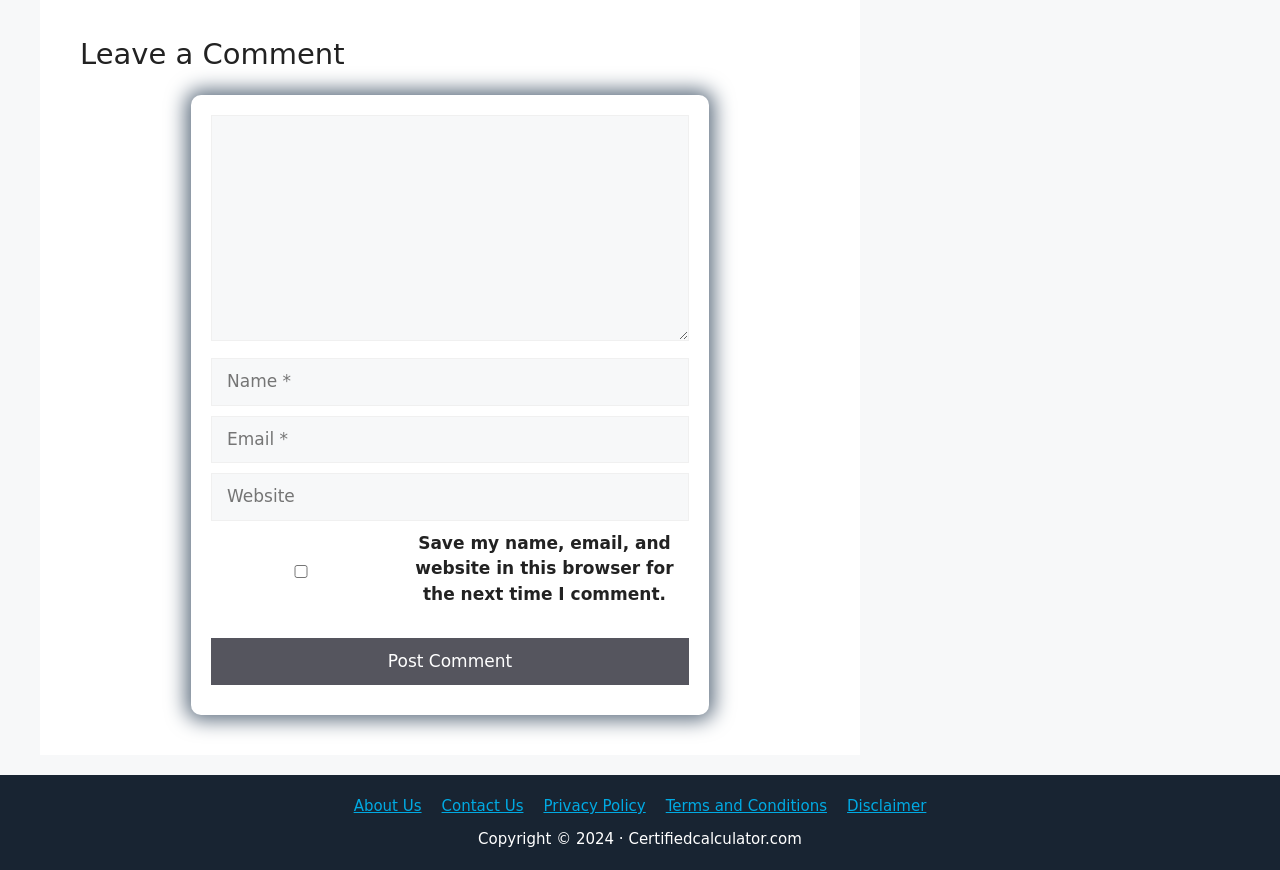Identify the bounding box coordinates necessary to click and complete the given instruction: "Click on 'New Search'".

None